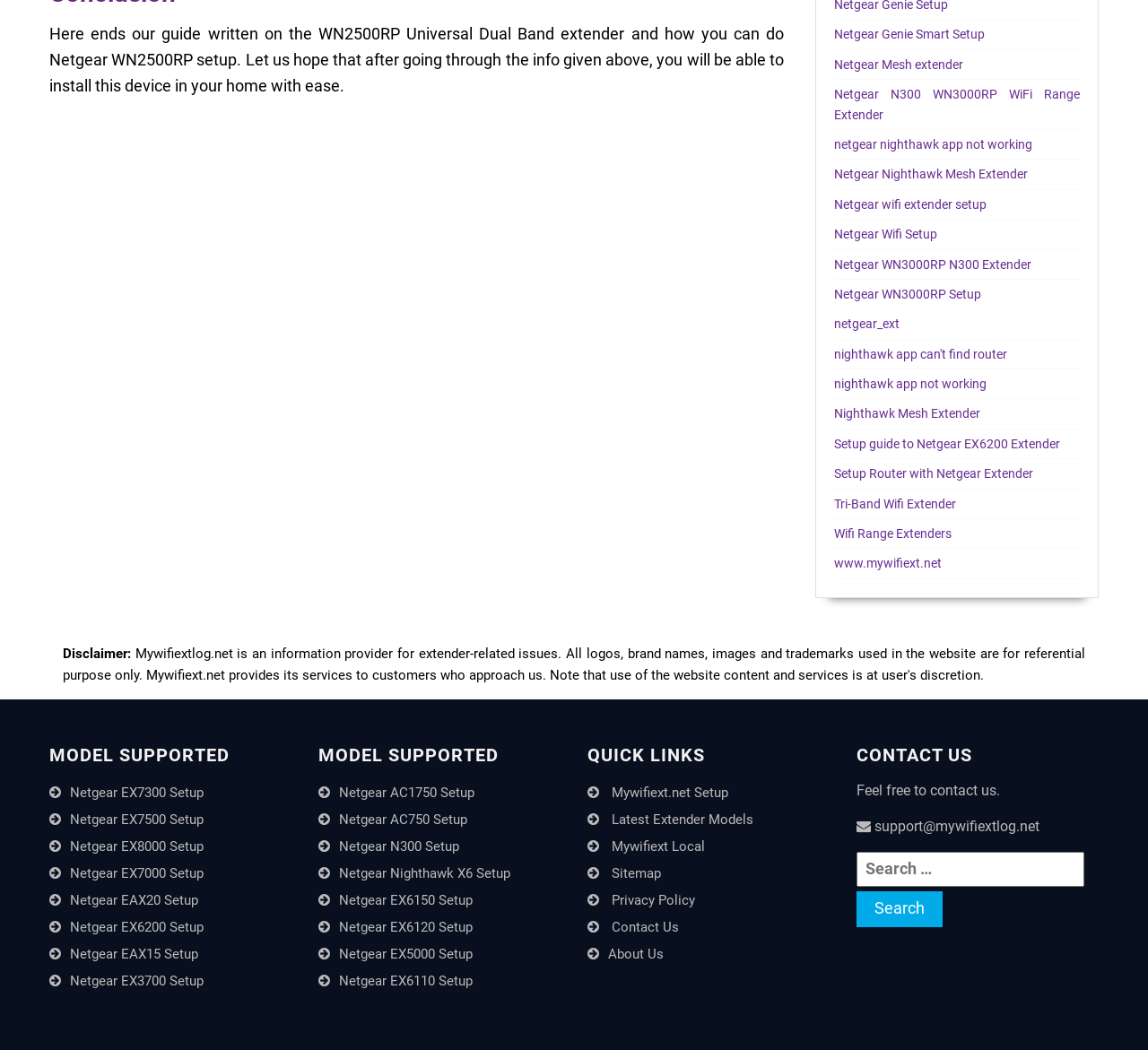Please specify the bounding box coordinates of the region to click in order to perform the following instruction: "Search for Netgear extender models".

[0.746, 0.811, 0.957, 0.883]